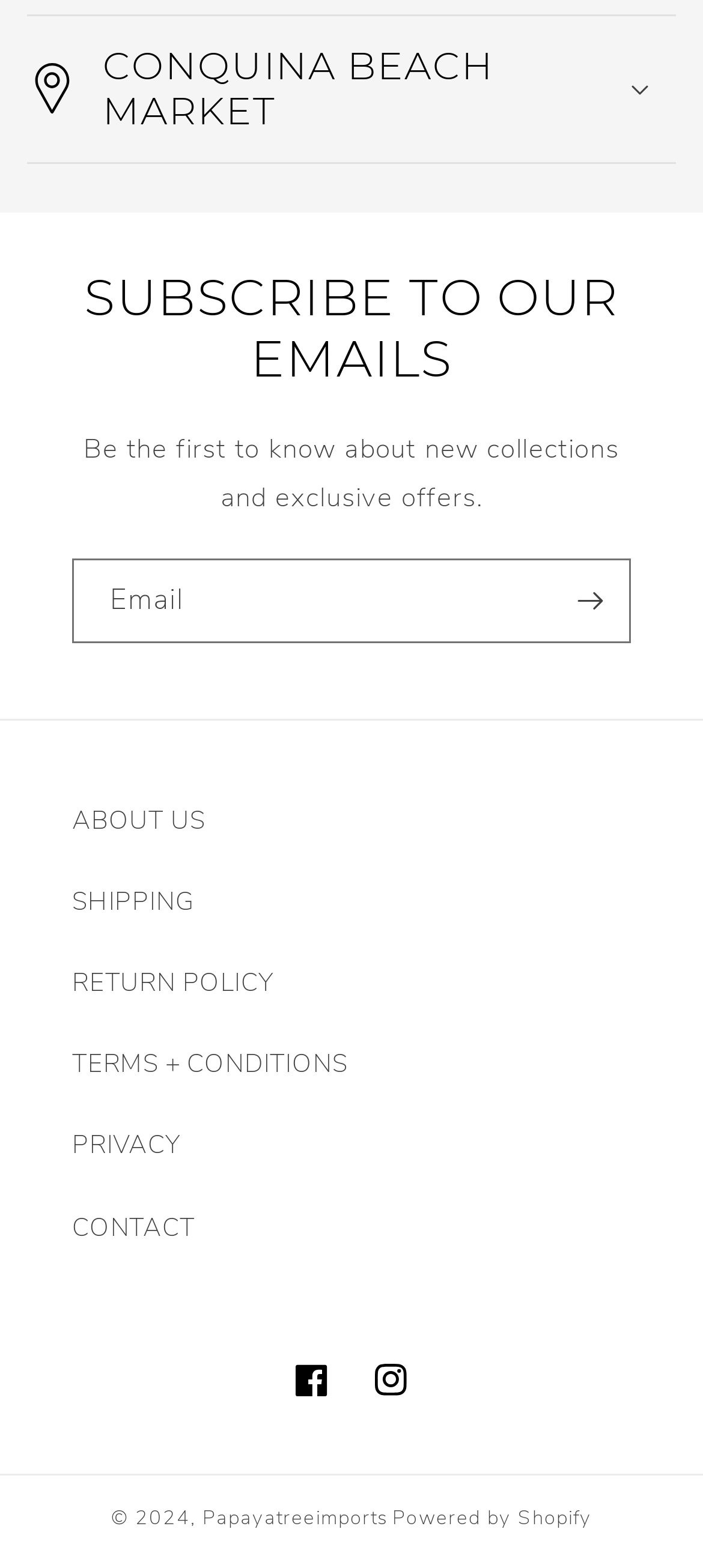Provide a single word or phrase answer to the question: 
What is the name of the market?

CONQUINA BEACH MARKET